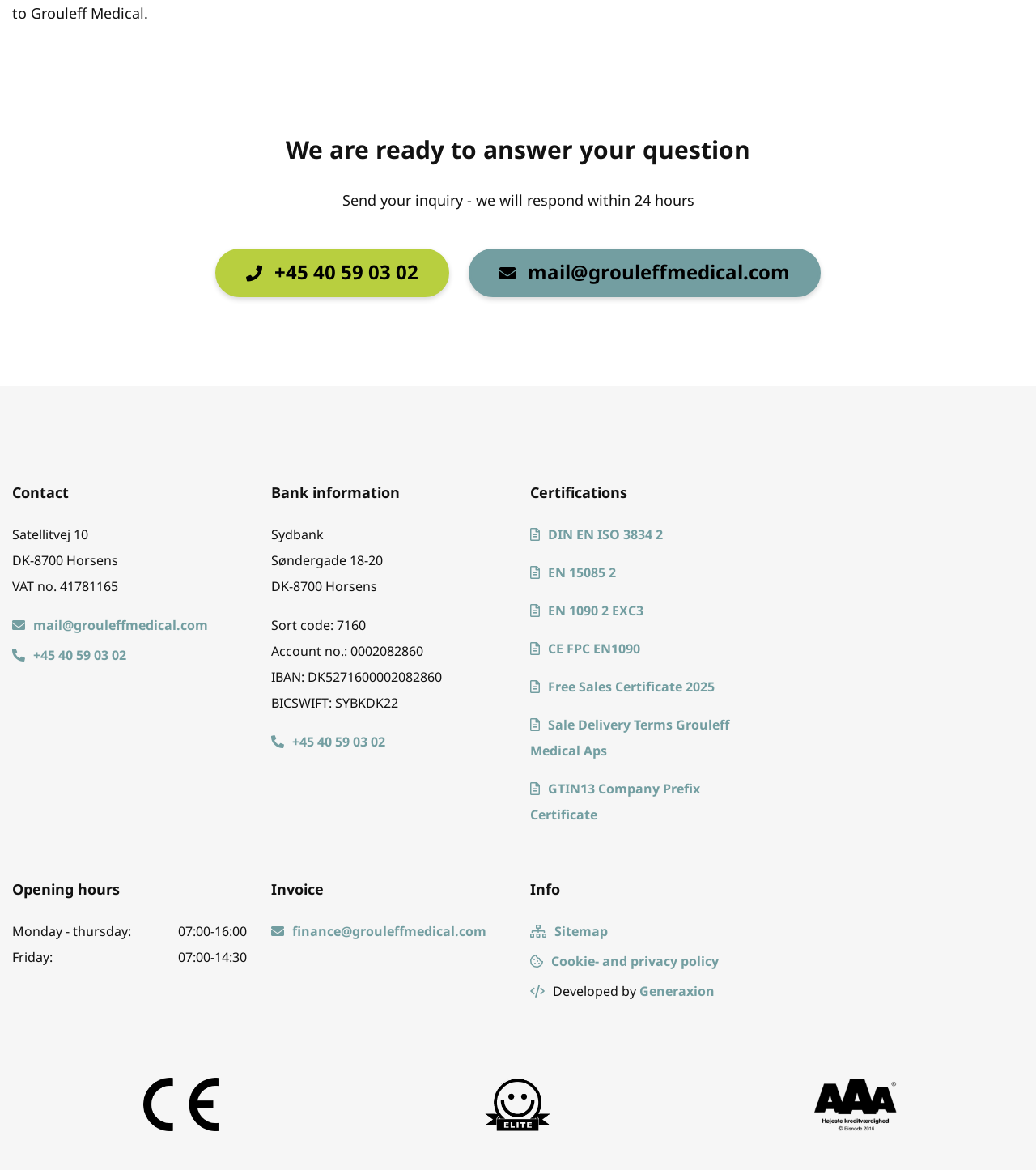From the details in the image, provide a thorough response to the question: What are the opening hours on Fridays?

The opening hours can be found in the 'Opening hours' section, where it is listed as 'Friday: 07:00-14:30'.